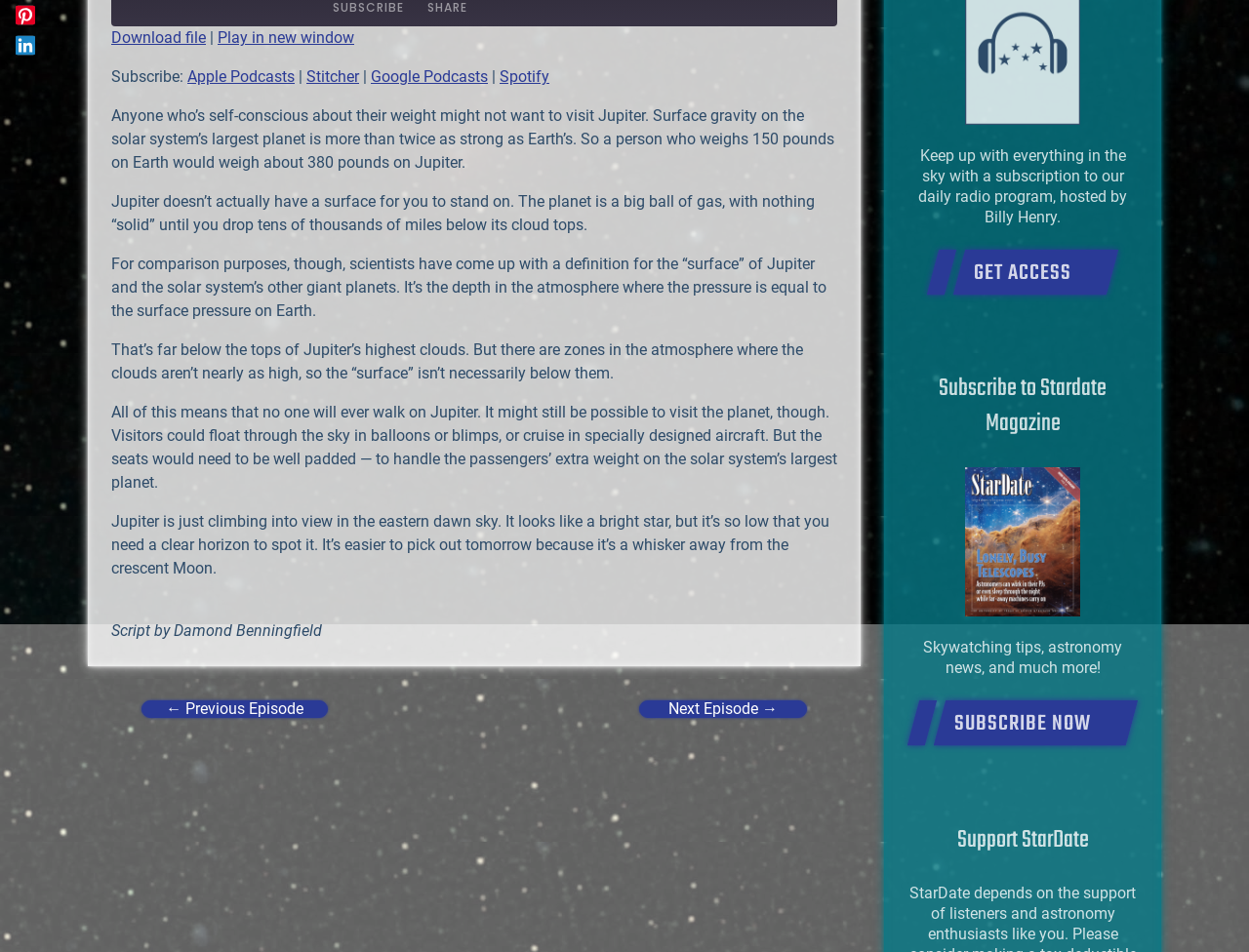From the screenshot, find the bounding box of the UI element matching this description: "Get Access". Supply the bounding box coordinates in the form [left, top, right, bottom], each a float between 0 and 1.

[0.742, 0.262, 0.895, 0.309]